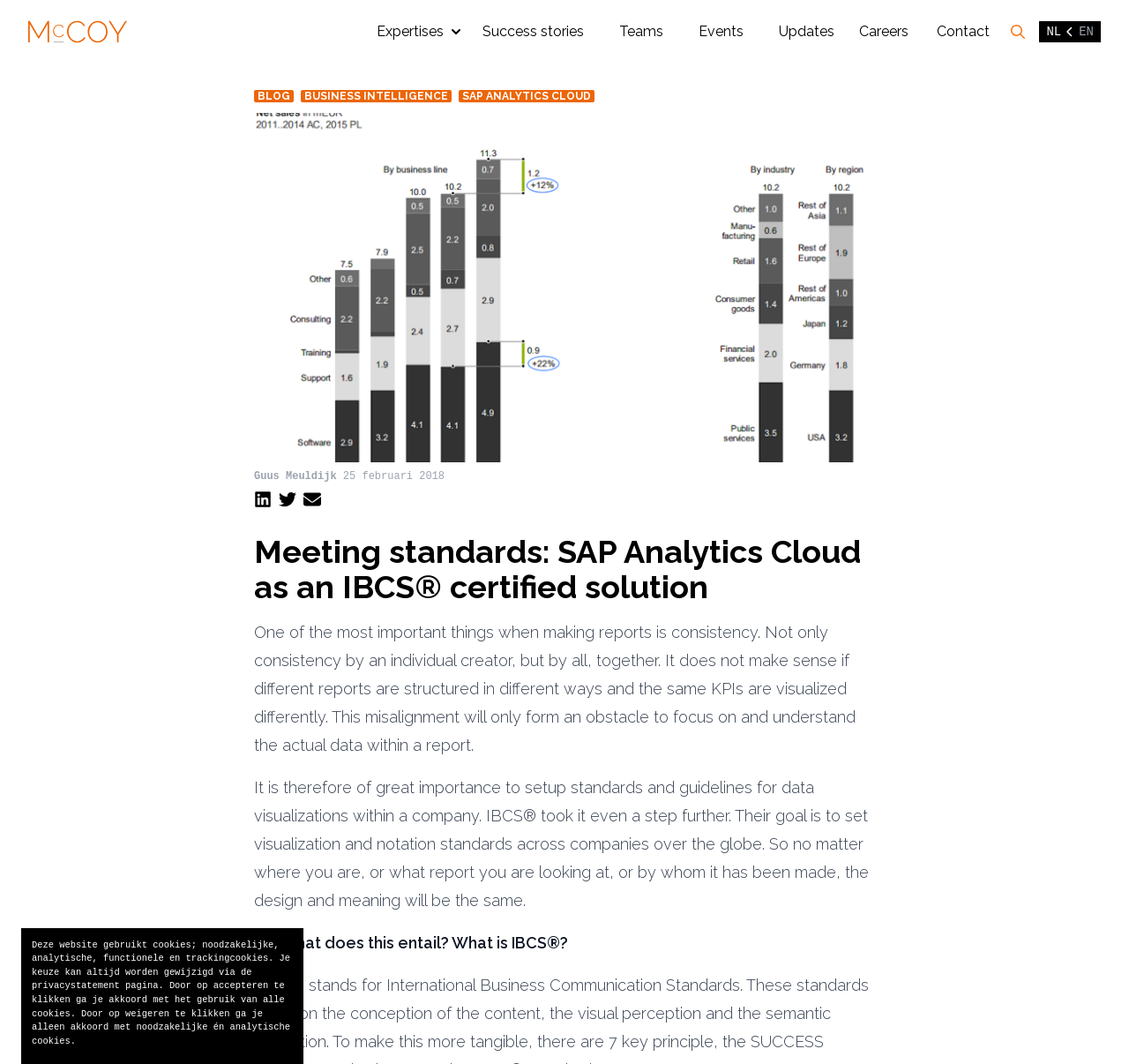Please identify the bounding box coordinates for the region that you need to click to follow this instruction: "Go to Careers".

[0.755, 0.02, 0.811, 0.04]